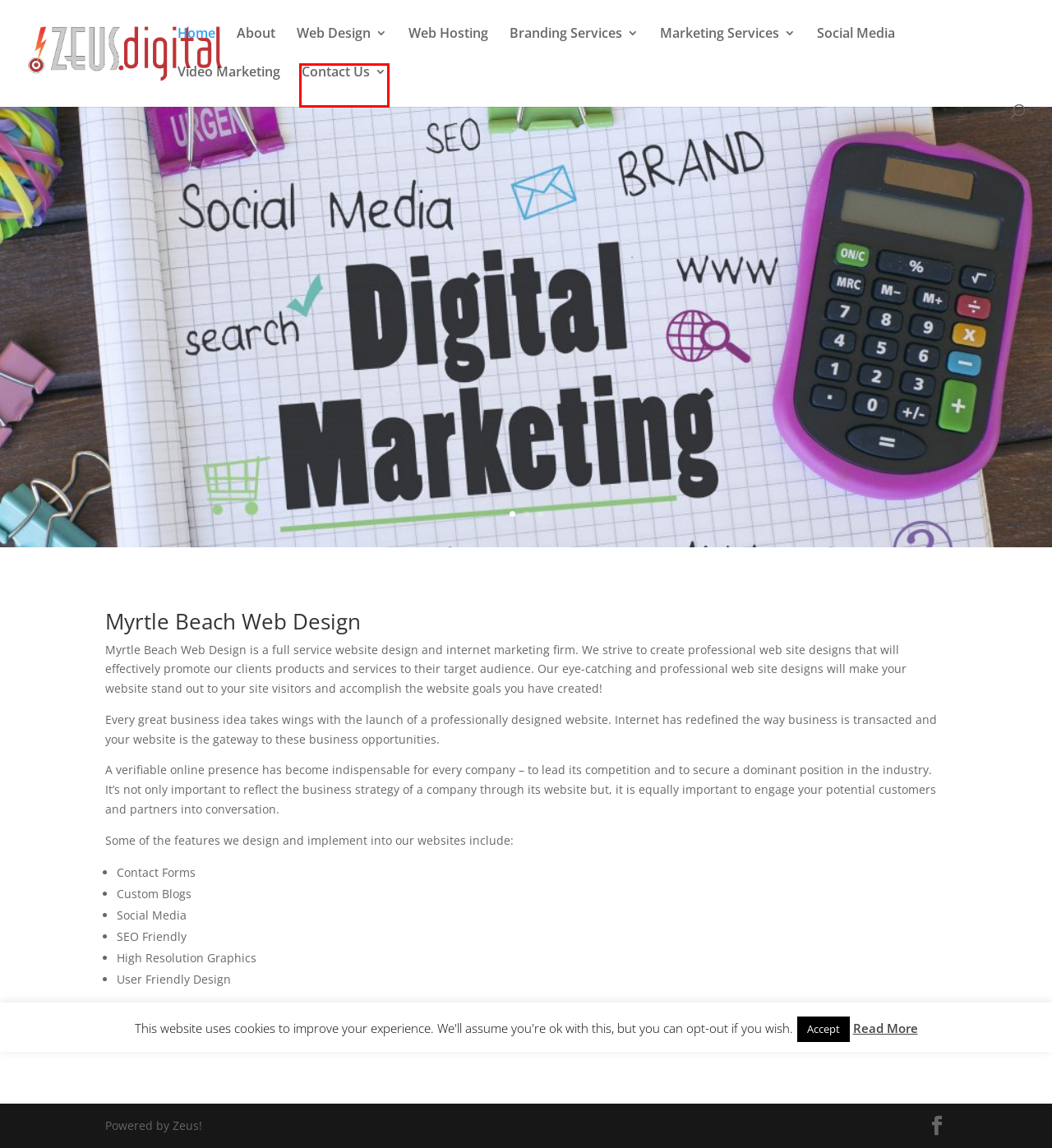Given a webpage screenshot featuring a red rectangle around a UI element, please determine the best description for the new webpage that appears after the element within the bounding box is clicked. The options are:
A. Web Hosting | Myrtle Beach Web Design
B. Web Design | Myrtle Beach Web Design
C. About | Myrtle Beach Web Design
D. Zeus Digital Marketing | Myrtle Beach Web Design and Marketing Firm
E. Marketing Services | Myrtle Beach Web Design
F. Branding Services | Myrtle Beach Web Design
G. Video Marketing | Myrtle Beach Web Design
H. Contact Us | Myrtle Beach Web Design

H